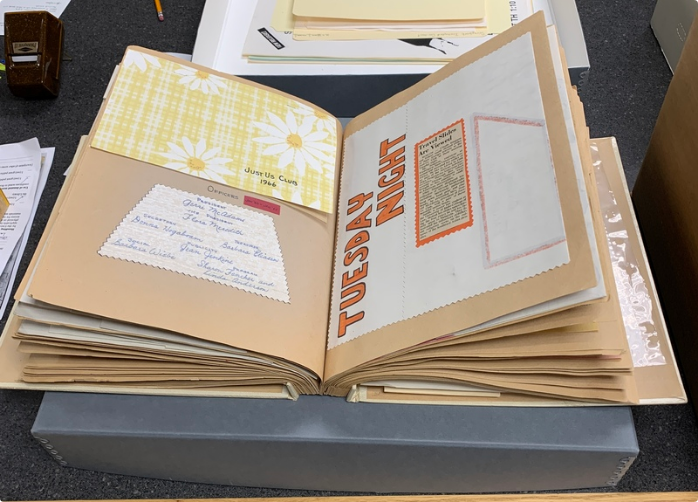Answer the following in one word or a short phrase: 
What is the color of the box on which the scrapbook is laid?

Gray